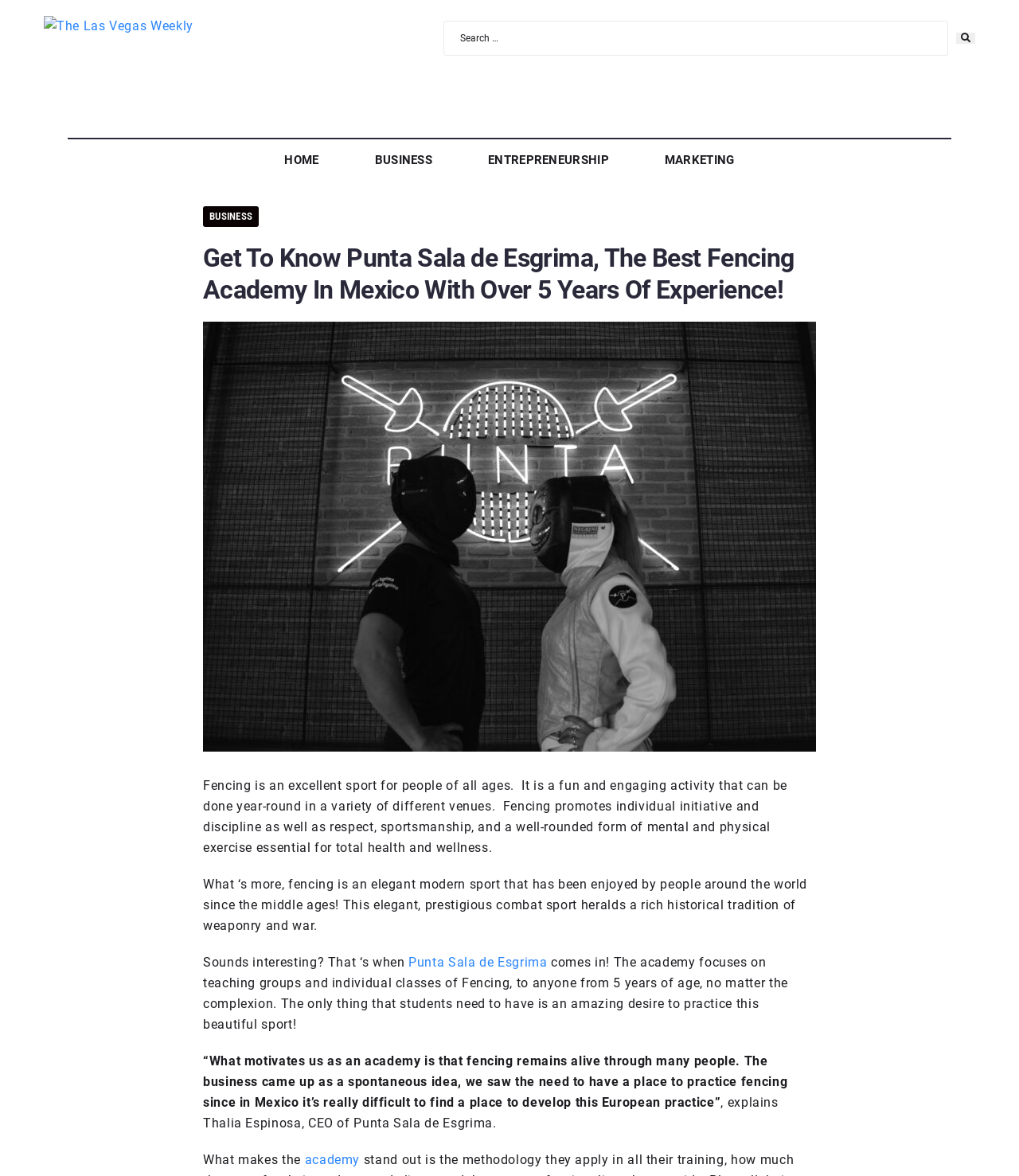Determine the bounding box coordinates (top-left x, top-left y, bottom-right x, bottom-right y) of the UI element described in the following text: Entrepreneurship

[0.463, 0.121, 0.613, 0.151]